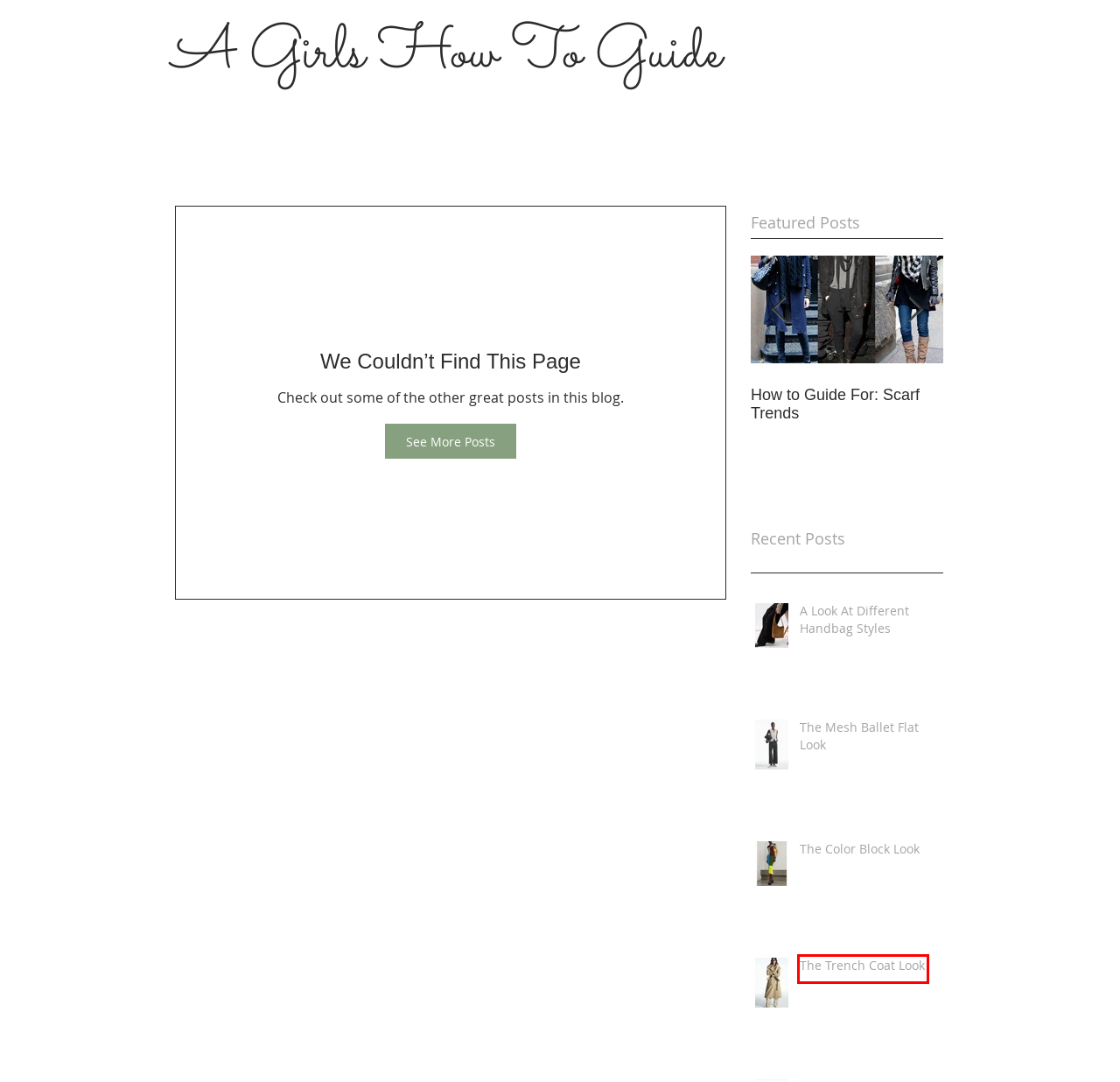You have a screenshot of a webpage with a red bounding box highlighting a UI element. Your task is to select the best webpage description that corresponds to the new webpage after clicking the element. Here are the descriptions:
A. How to Guide for: Capes & Ponchos
B. The 333 Style Challenge Taking Over Tik Tok
C. How to Guide for: Work Attire
D. How to Guide for: Hats & Headpieces
E. The Hair Bow Look
F. A Look At Different Handbag Styles
G. Blog | agirlshowtoguide
H. How to Guide for: Getting In Shape

C